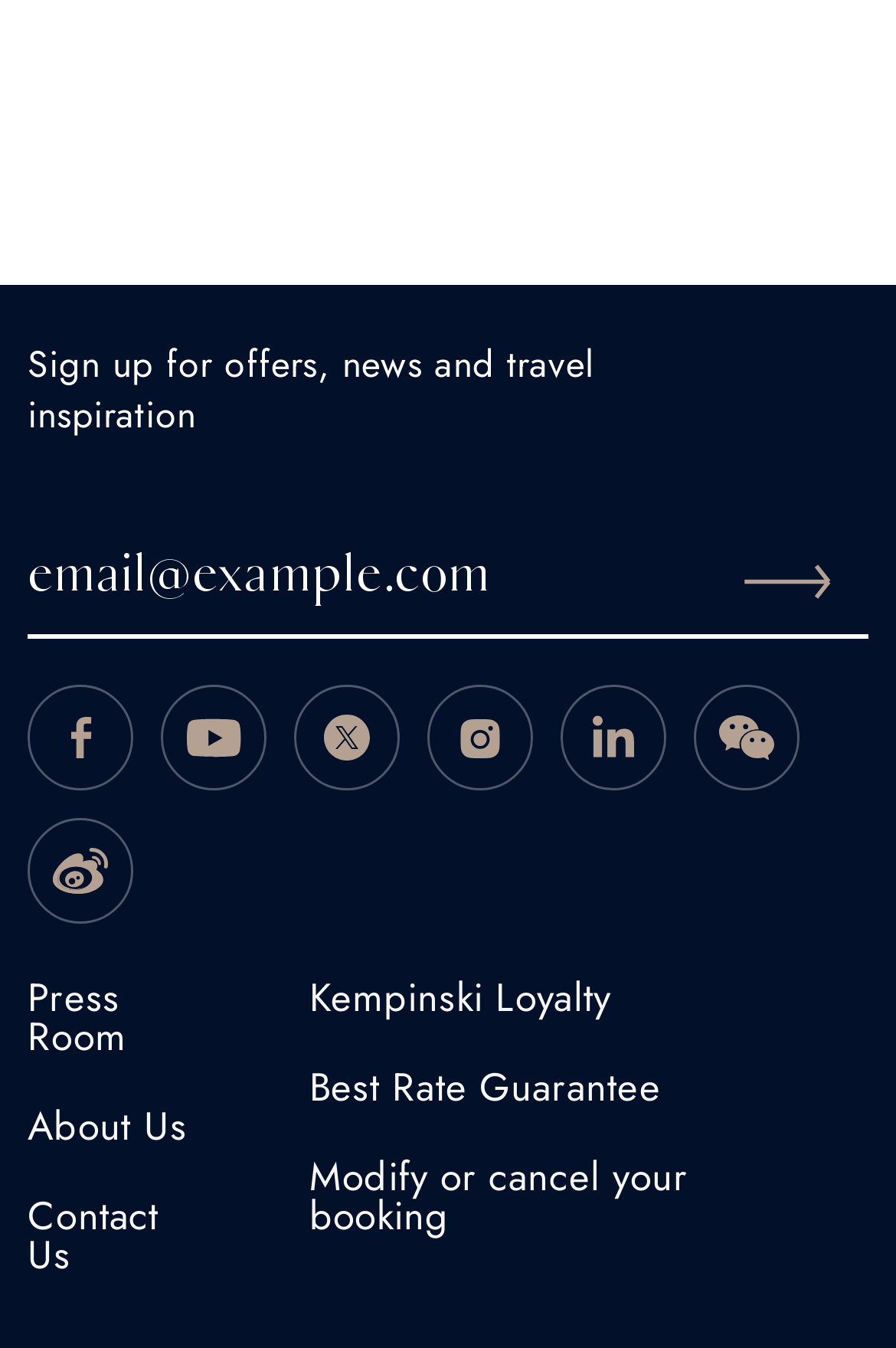What is the function of the button with the image?
Please use the visual content to give a single word or phrase answer.

subscribe